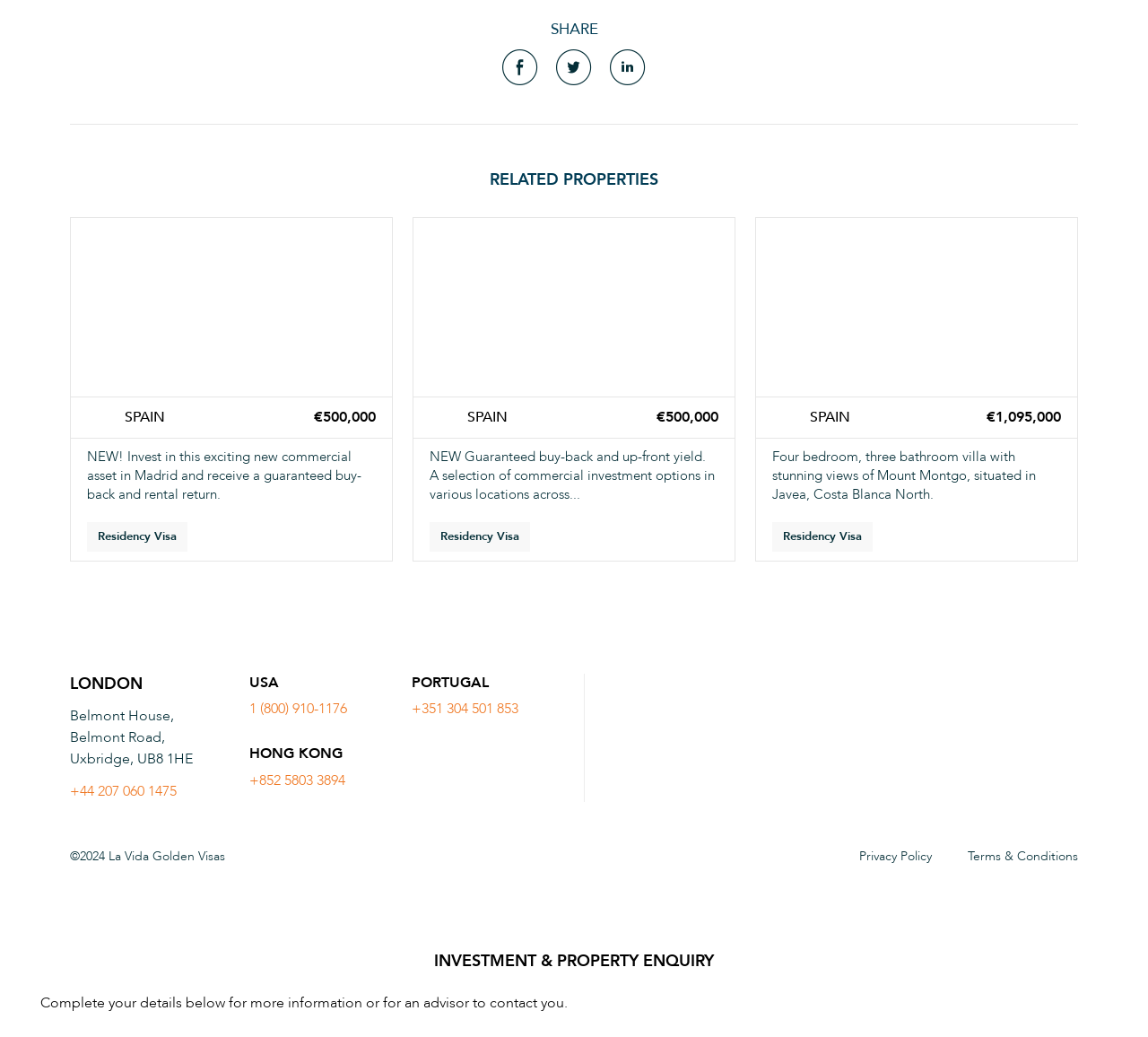Based on the image, give a detailed response to the question: What is the common theme among the properties listed?

All the properties listed on the webpage, including Hotel San Bas, Spain Golden Visa Commercial Real Estate, and Montgo Villa Javea, mention 'Residency Visa' or 'Golden Visa' in their descriptions, indicating that the common theme among these properties is the opportunity to obtain a residency visa or golden visa through investment.